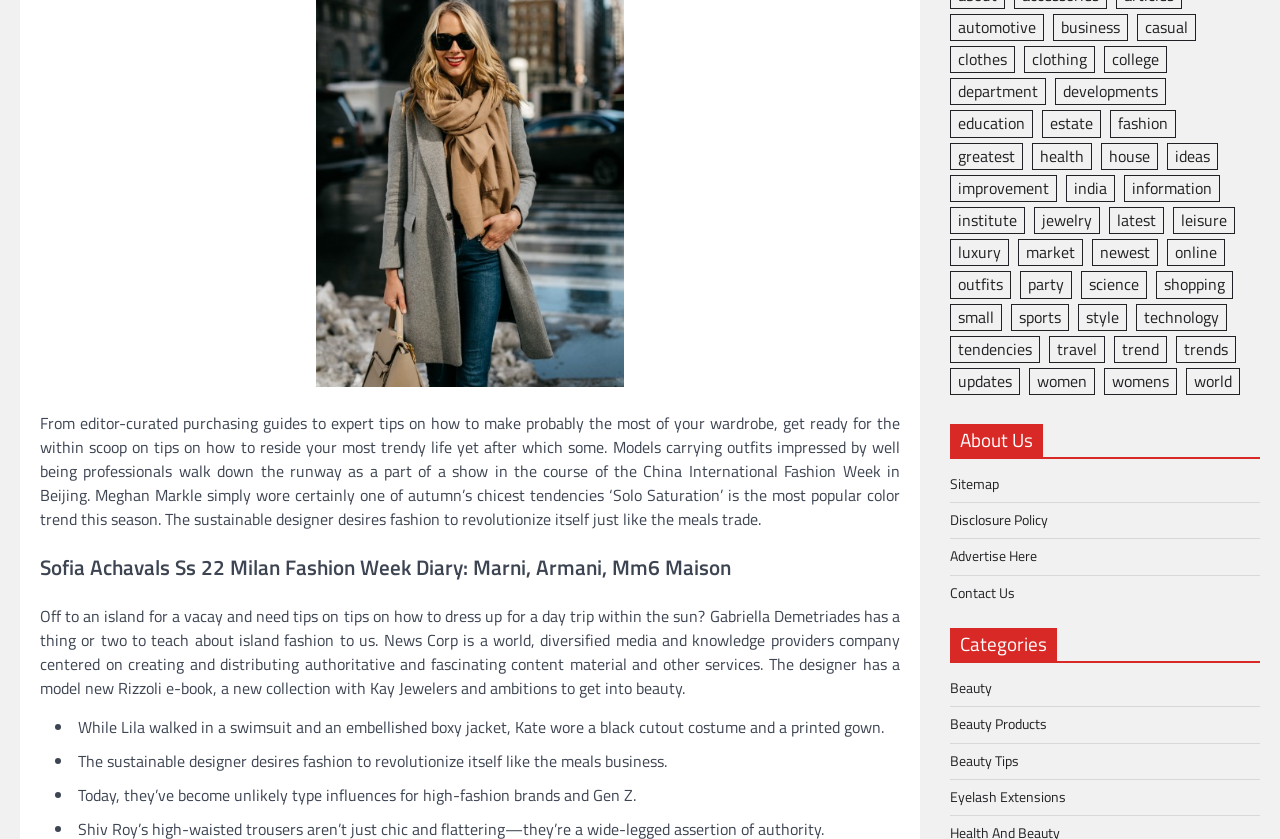Extract the bounding box for the UI element that matches this description: "Disclosure Policy".

[0.742, 0.607, 0.819, 0.633]